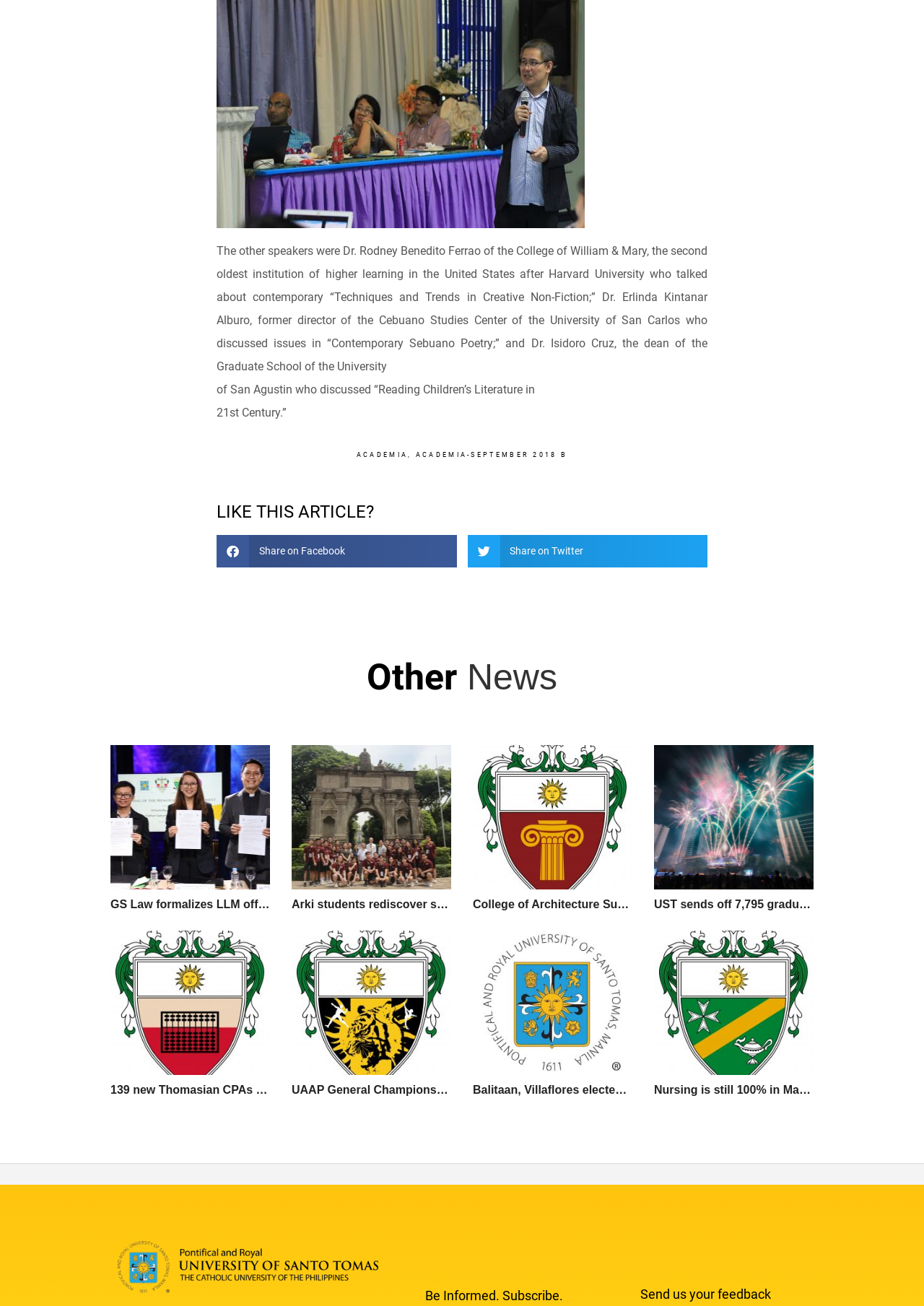What is the topic of the speech by Dr. Rodney Benedito Ferrao?
Answer the question with detailed information derived from the image.

Based on the StaticText element with the text 'The other speakers were Dr. Rodney Benedito Ferrao of the College of William & Mary, the second oldest institution of higher learning in the United States after Harvard University who talked about contemporary “Techniques and Trends in Creative Non-Fiction;”', we can infer that Dr. Rodney Benedito Ferrao's speech topic is 'Techniques and Trends in Creative Non-Fiction'.